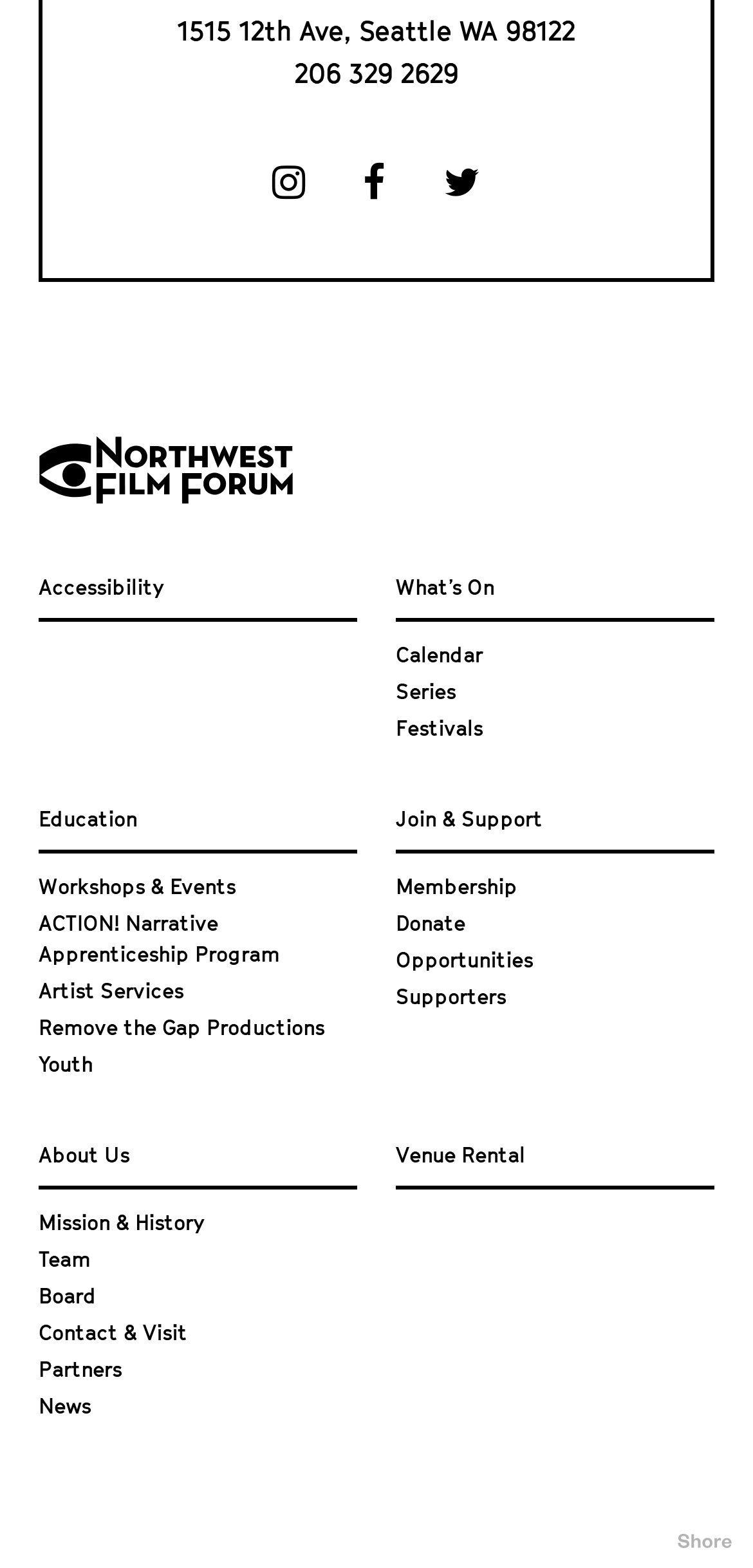Please provide a one-word or phrase answer to the question: 
What is the main category of the 'What’s On' section?

Events